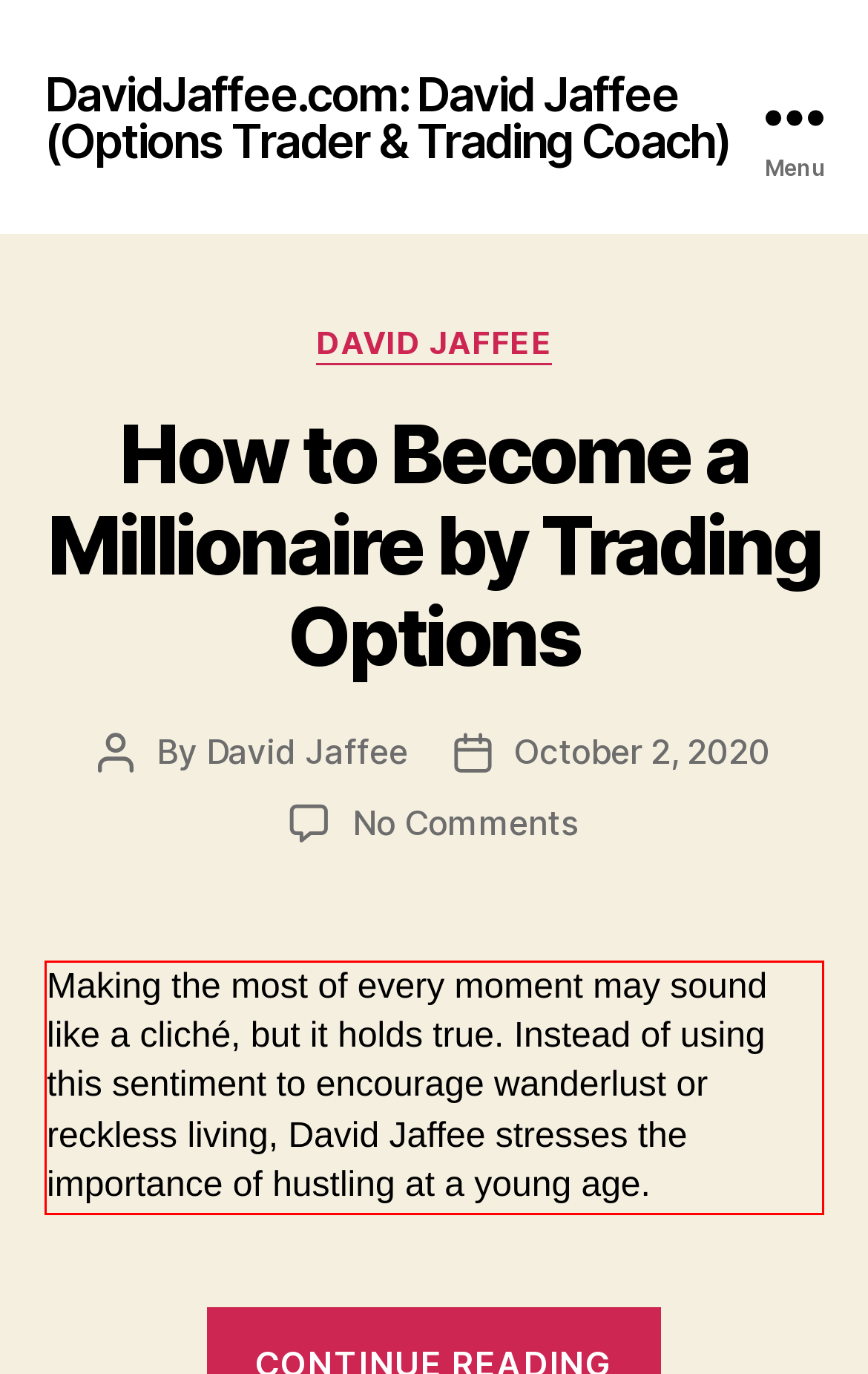Please recognize and transcribe the text located inside the red bounding box in the webpage image.

Making the most of every moment may sound like a cliché, but it holds true. Instead of using this sentiment to encourage wanderlust or reckless living, David Jaffee stresses the importance of hustling at a young age.